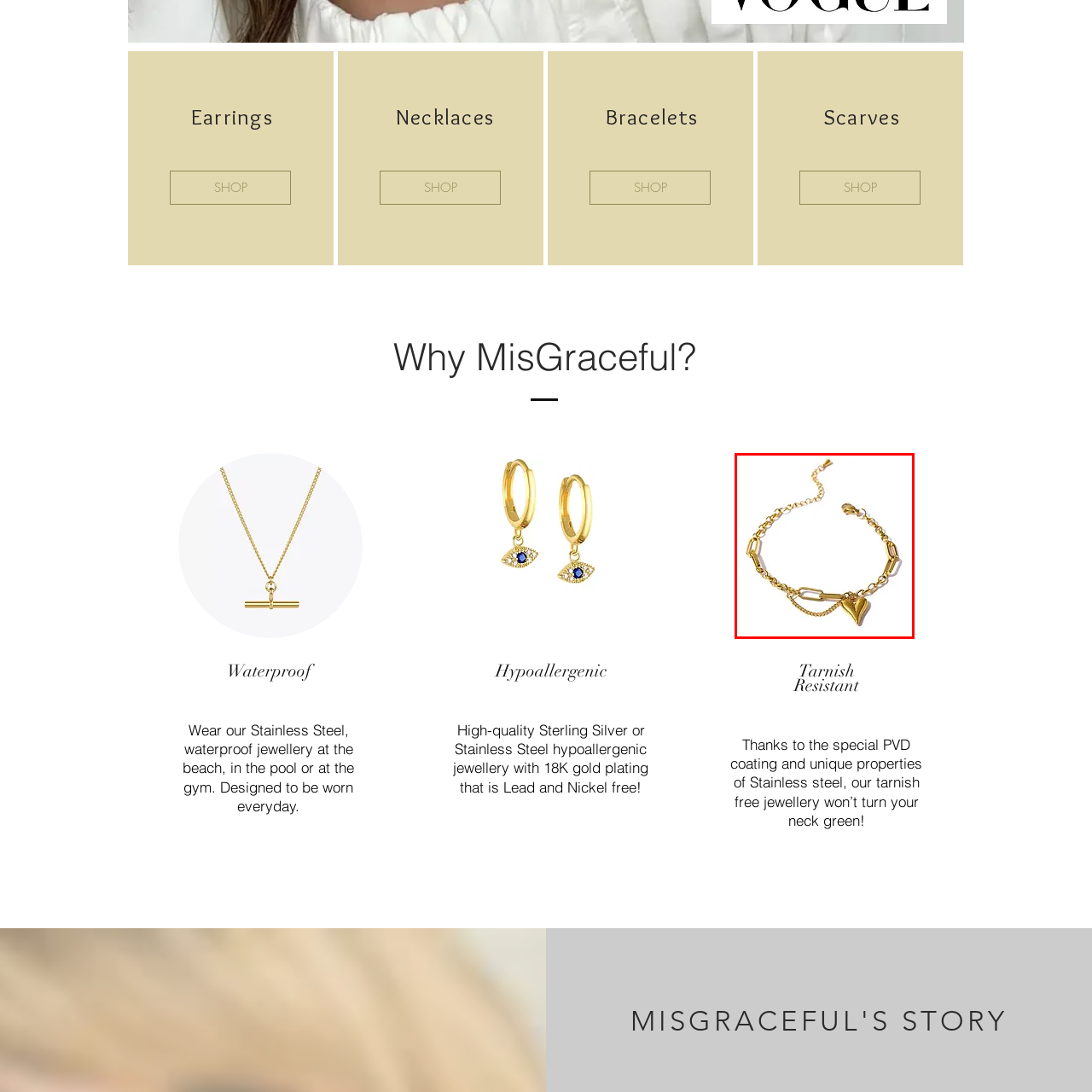Offer an in-depth description of the scene contained in the red rectangle.

This image showcases a stylish gold bracelet that features a unique design with an eye-catching heart charm. The bracelet consists of alternating links, creating a blend of classic chain elements and a modern aesthetic. The heart charm adds a touch of elegance and romance, making it suitable for both casual wear and special occasions. Perfect for those who appreciate distinctive jewelry, this piece can easily complement a variety of outfits, whether paired with a simple dress or layered with other accessories for a more bohemian look. Ideal for gifting or self-expression, this gold bracelet is a versatile addition to any jewelry collection.